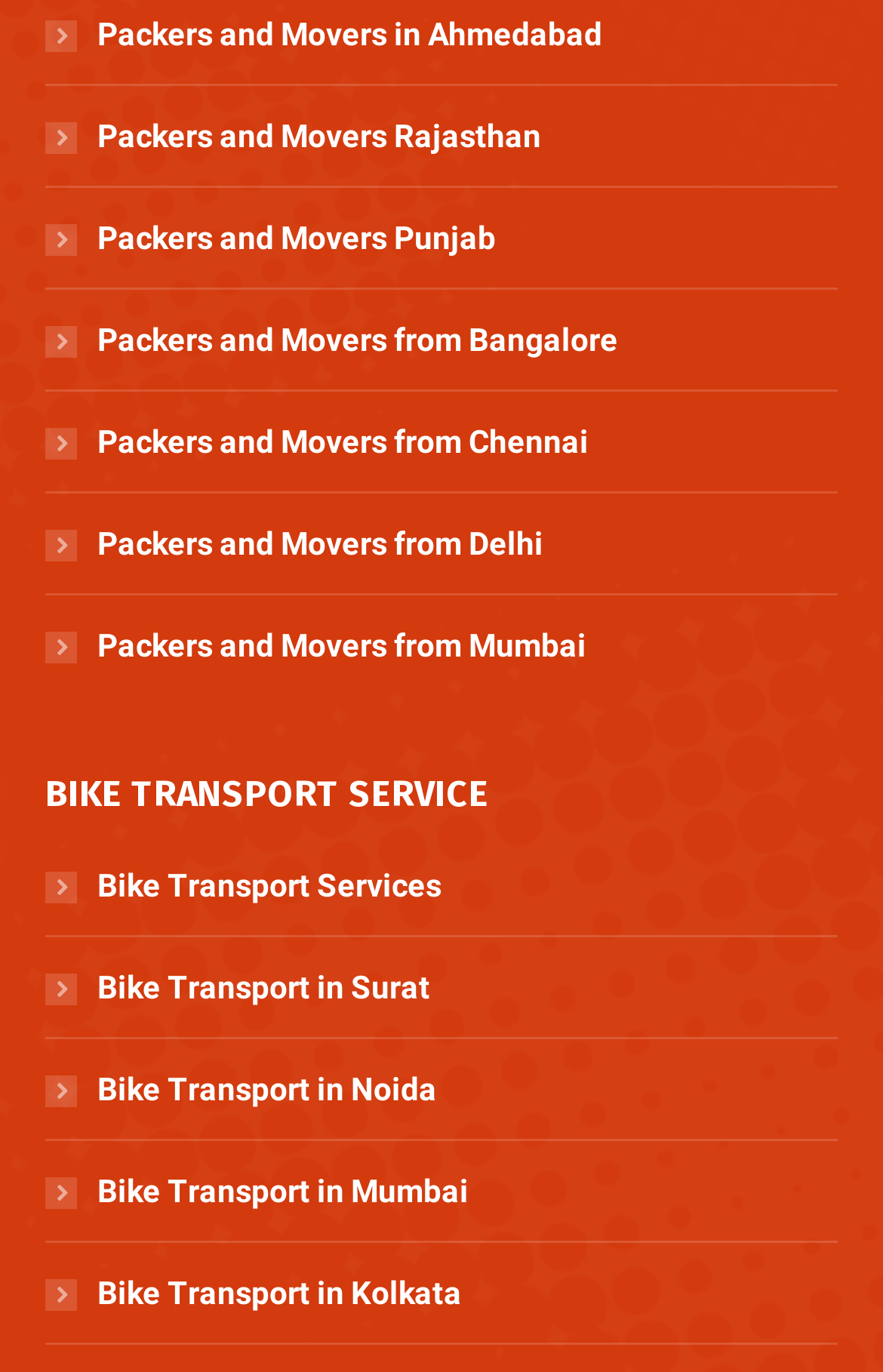Identify the bounding box coordinates of the clickable region to carry out the given instruction: "Go to Packers and Movers from Mumbai".

[0.051, 0.451, 0.664, 0.492]